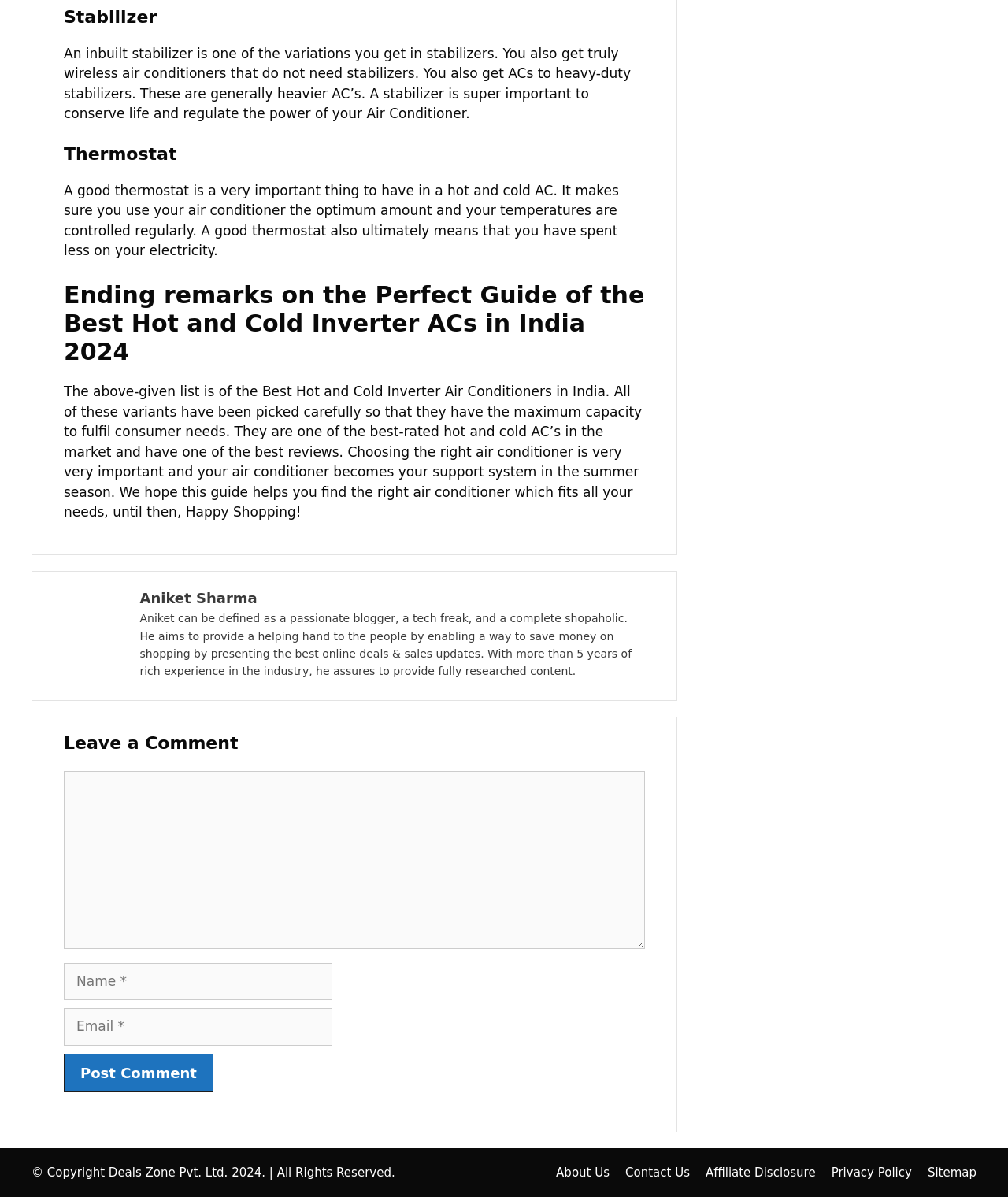Determine the bounding box coordinates for the clickable element required to fulfill the instruction: "Enter your email". Provide the coordinates as four float numbers between 0 and 1, i.e., [left, top, right, bottom].

[0.063, 0.842, 0.33, 0.874]